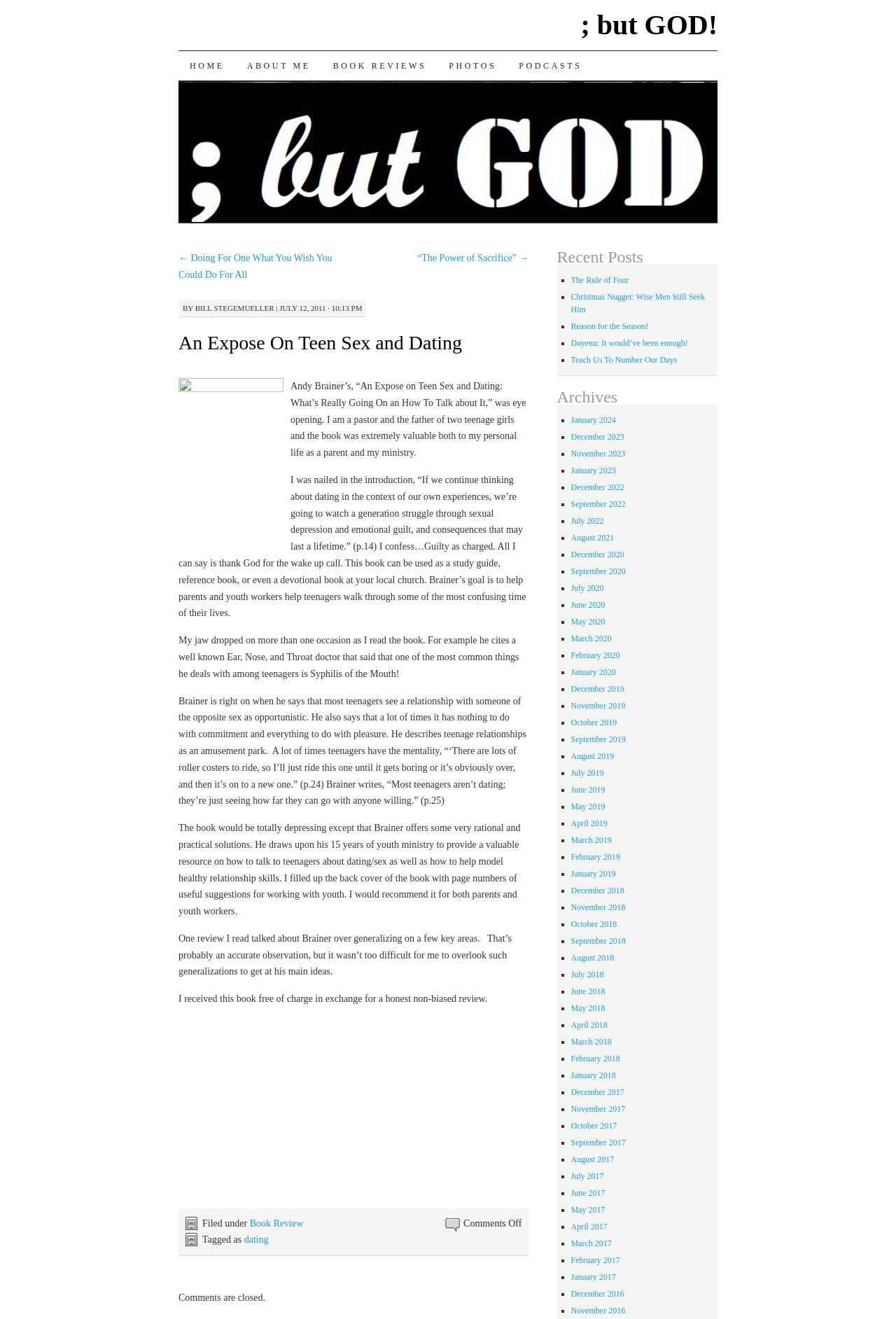Please identify the bounding box coordinates of the area that needs to be clicked to fulfill the following instruction: "Explore archives."

[0.621, 0.296, 0.801, 0.307]